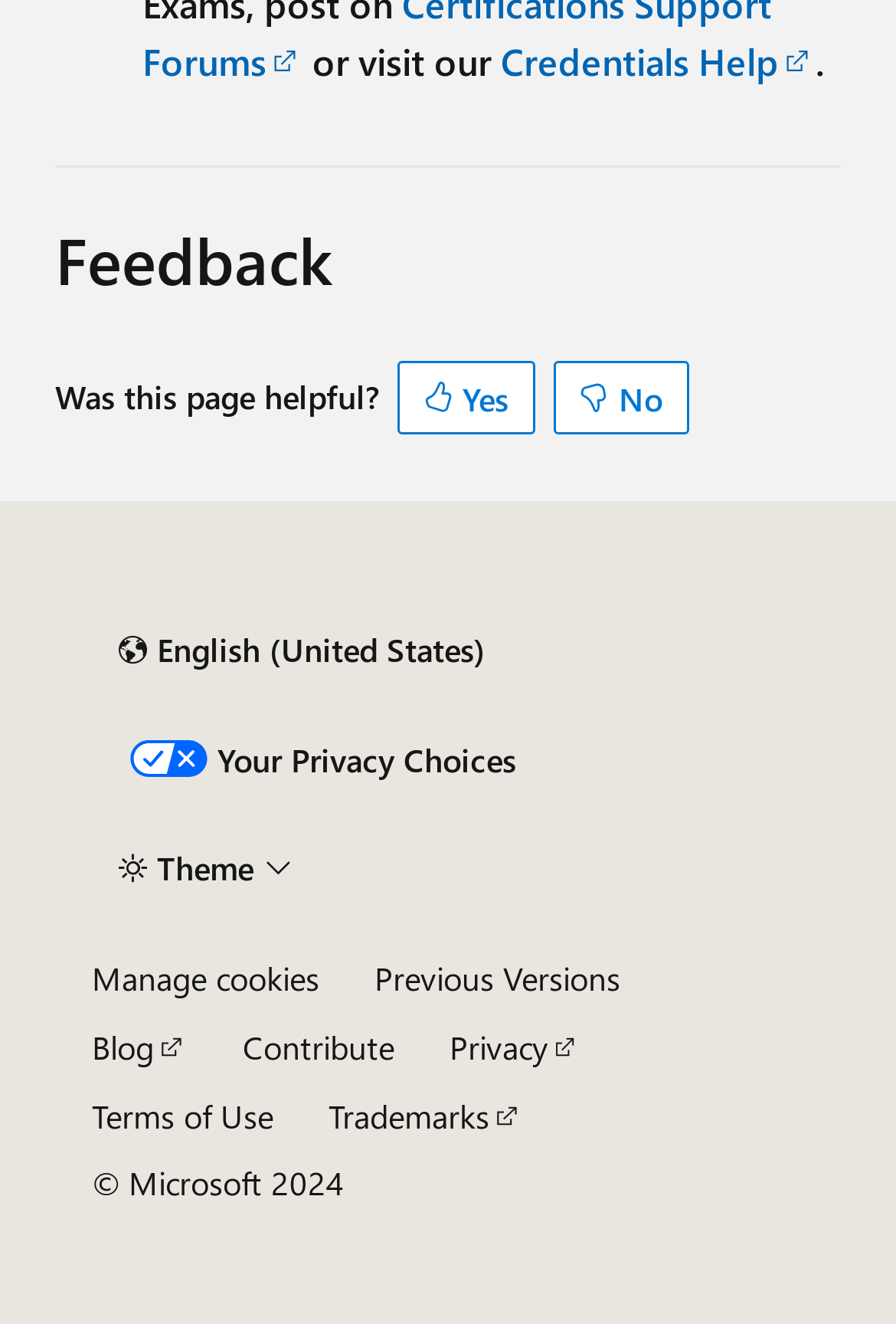What is the copyright year?
Look at the screenshot and respond with one word or a short phrase.

2024